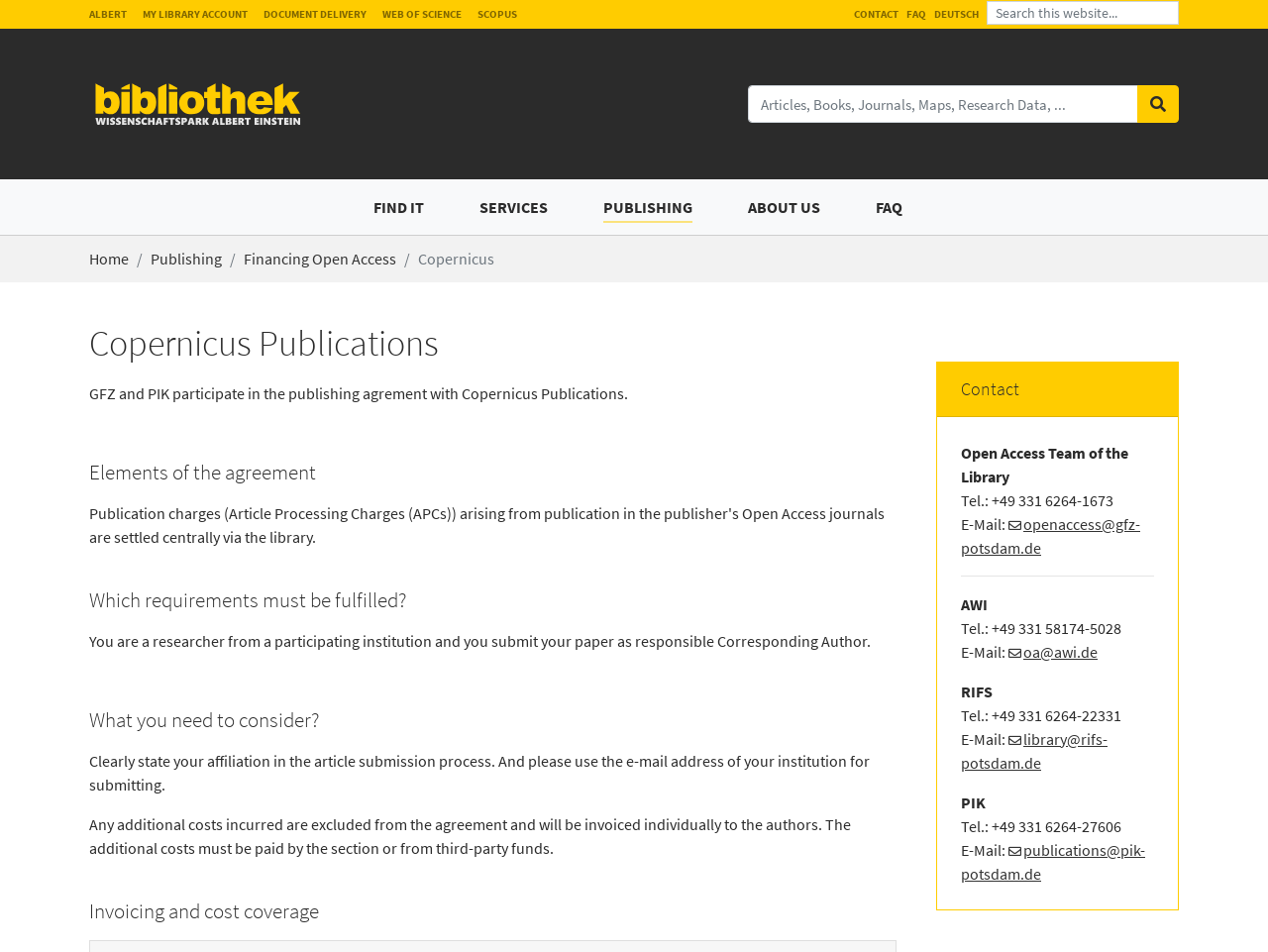Provide the bounding box coordinates of the UI element this sentence describes: "title="Back to homepage"".

[0.07, 0.03, 0.242, 0.188]